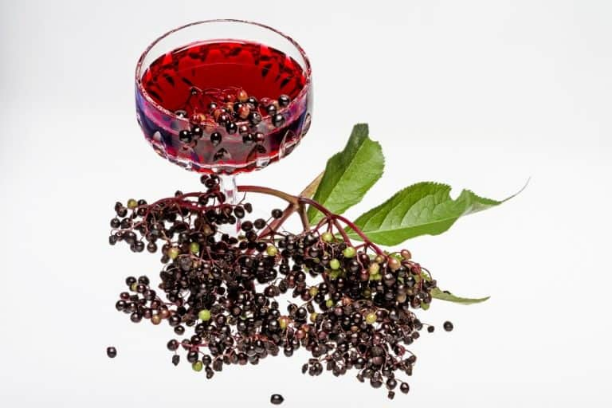Respond to the question below with a single word or phrase:
What is the purpose of elderberry supplements?

Boosting immune system